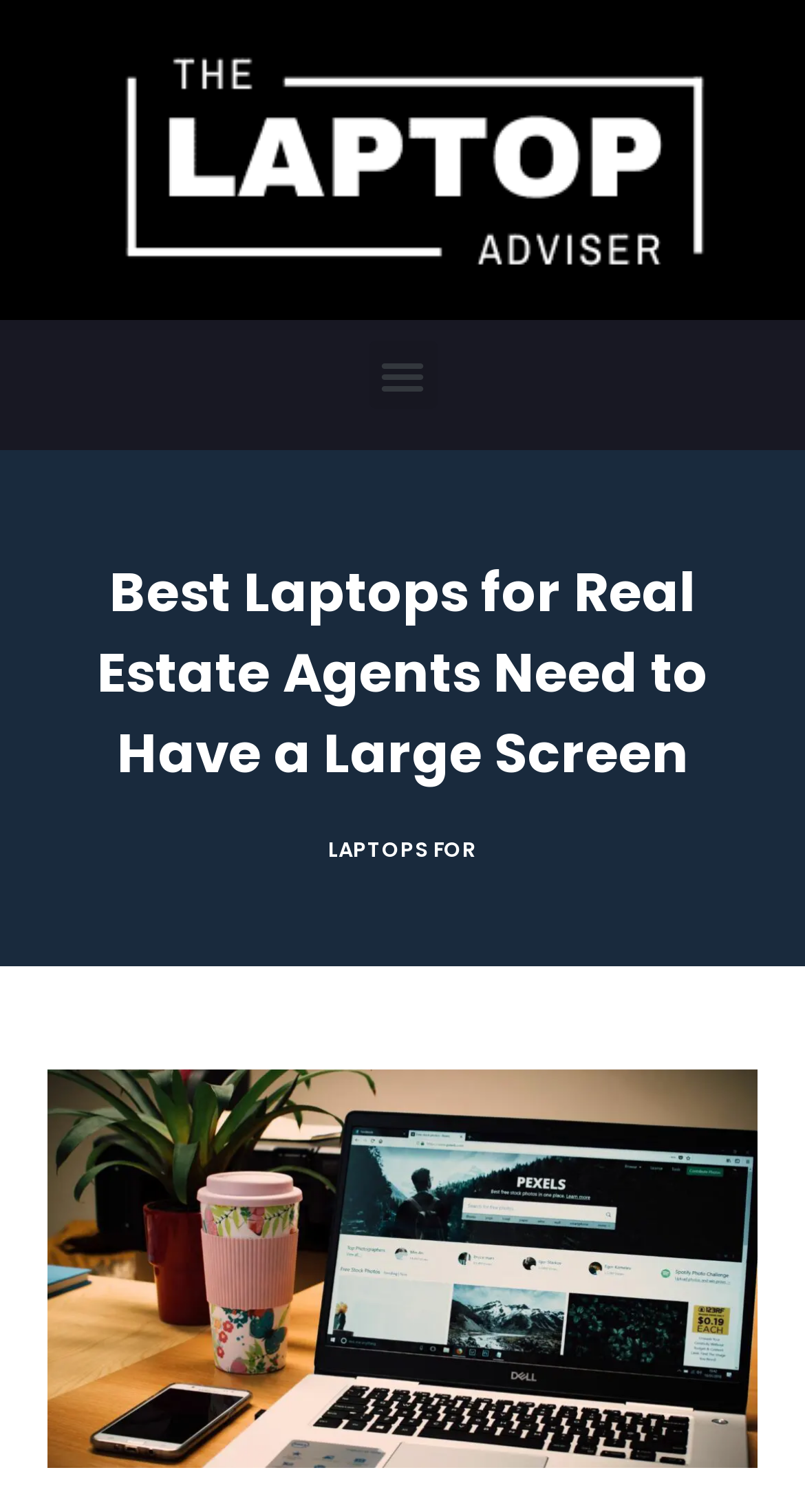Based on the element description, predict the bounding box coordinates (top-left x, top-left y, bottom-right x, bottom-right y) for the UI element in the screenshot: Laptops For

[0.408, 0.552, 0.592, 0.572]